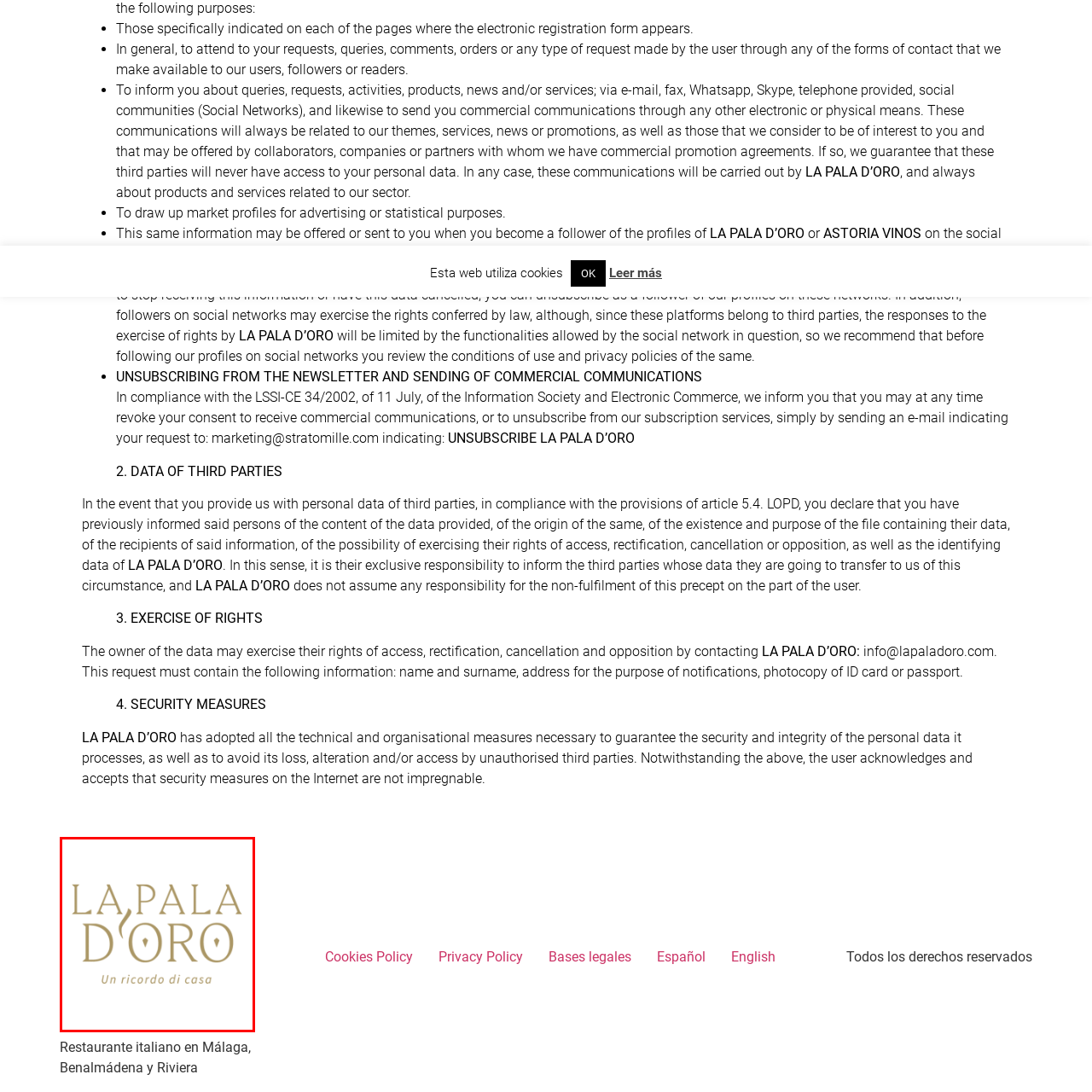What does the tagline 'Un ricordo di casa' translate to?
Focus on the content inside the red bounding box and offer a detailed explanation.

The tagline 'Un ricordo di casa' is an Italian phrase that translates to 'A memory of home', reflecting the restaurant's commitment to evoking the warm, inviting essence of traditional Italian cuisine and hospitality.